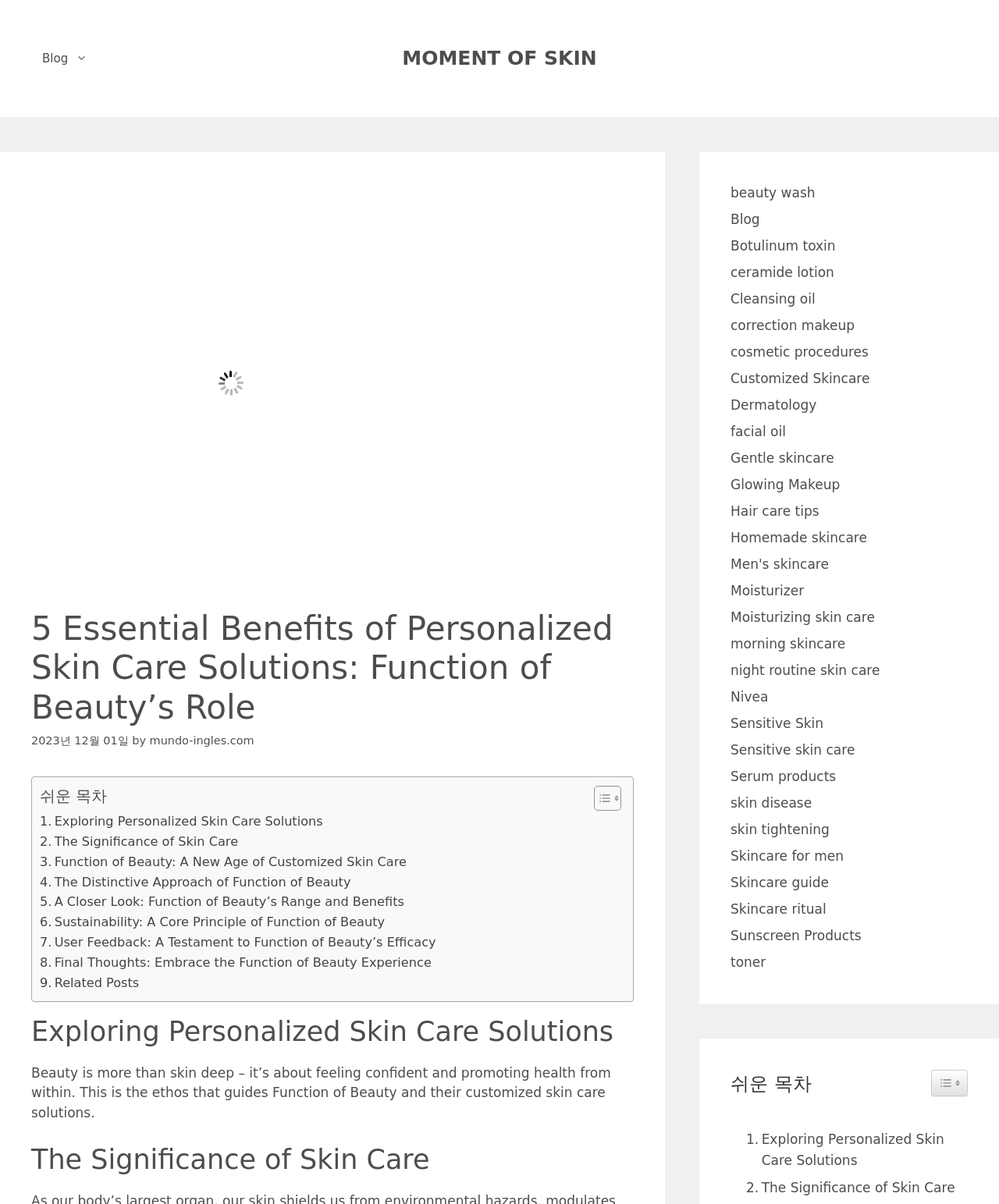Determine the bounding box coordinates of the clickable region to follow the instruction: "Read the blog post 'Unraveling the Function of Beauty in Skin Care: A Comprehensive Guide'".

[0.031, 0.152, 0.431, 0.484]